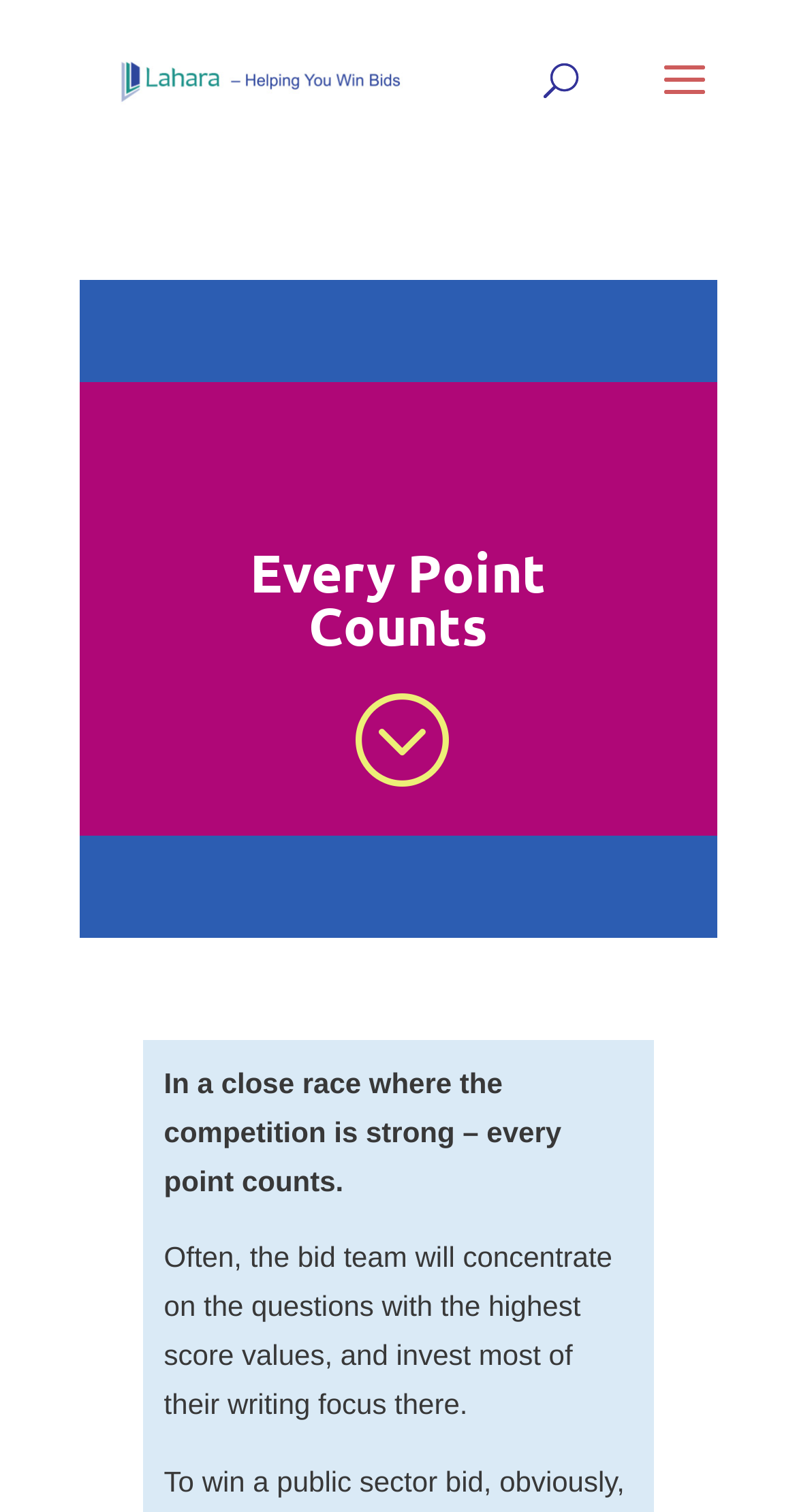What is the name of the website?
Answer the question with a thorough and detailed explanation.

The name of the website can be found in the top-left corner of the webpage, where it is written as 'Every Point Counts | Lahara'. The word 'Lahara' is also an image, which suggests that it is the logo of the website.